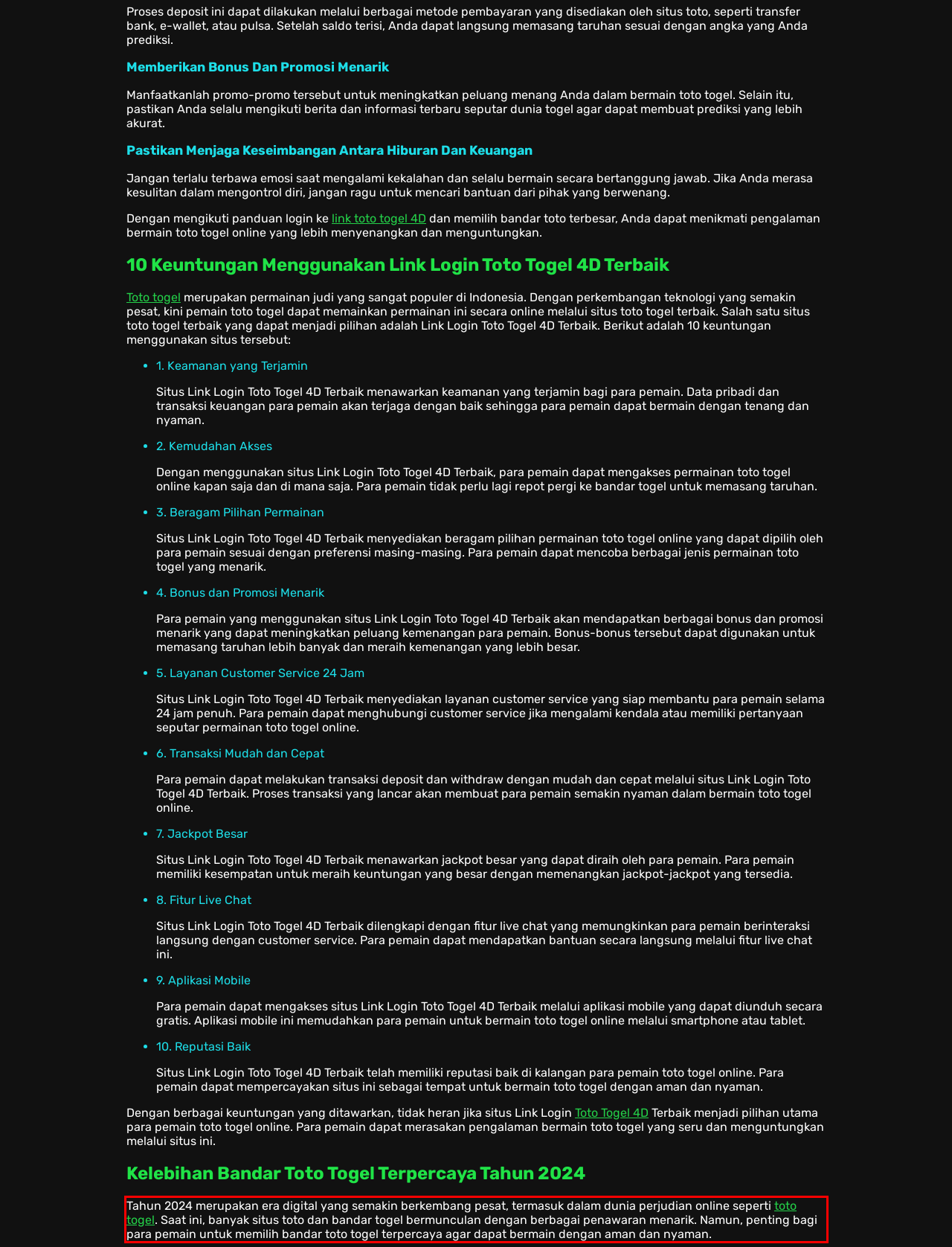You are given a screenshot of a webpage with a UI element highlighted by a red bounding box. Please perform OCR on the text content within this red bounding box.

Tahun 2024 merupakan era digital yang semakin berkembang pesat, termasuk dalam dunia perjudian online seperti toto togel. Saat ini, banyak situs toto dan bandar togel bermunculan dengan berbagai penawaran menarik. Namun, penting bagi para pemain untuk memilih bandar toto togel terpercaya agar dapat bermain dengan aman dan nyaman.